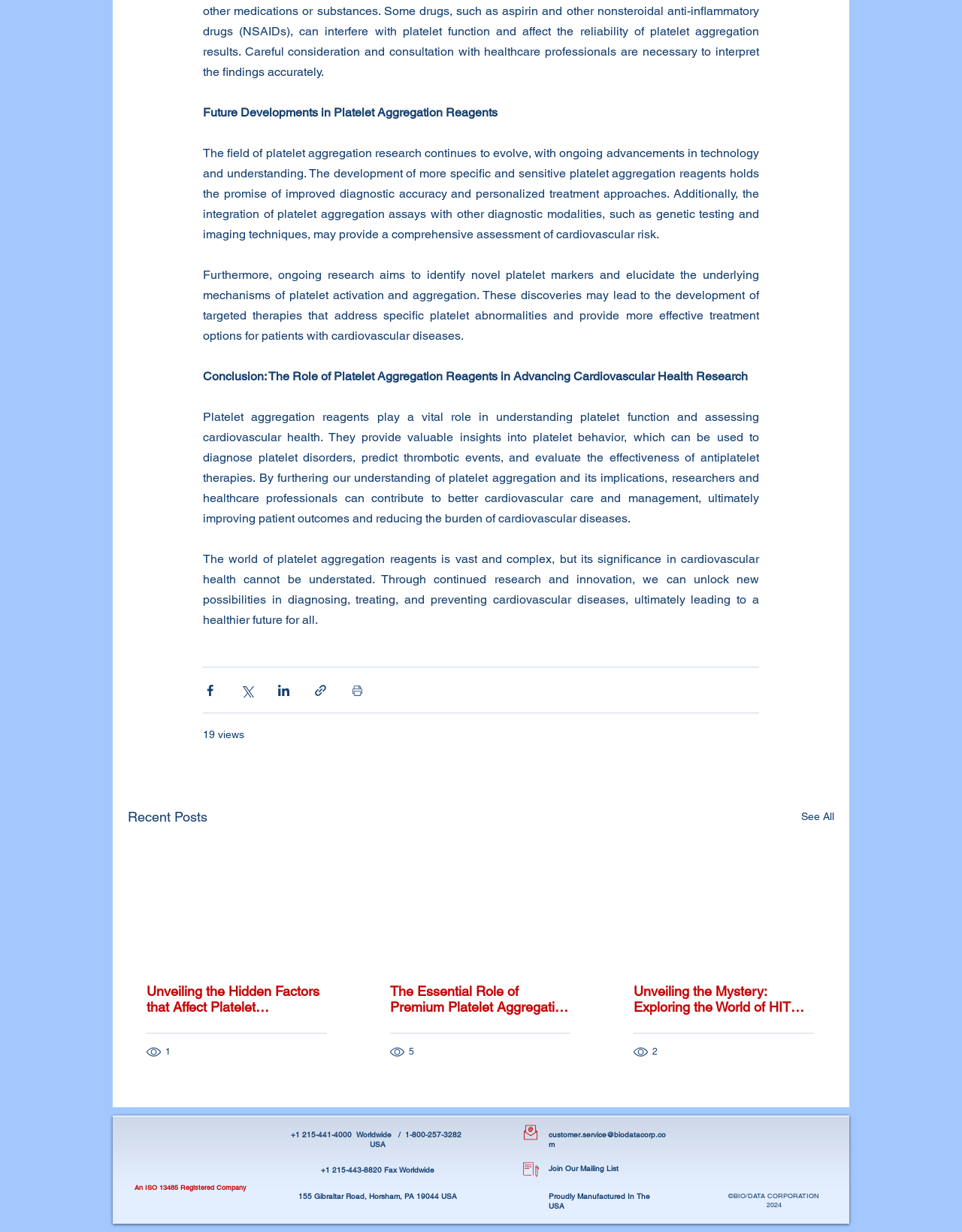Provide the bounding box coordinates of the HTML element described by the text: "Join Our Mailing List".

[0.57, 0.944, 0.643, 0.952]